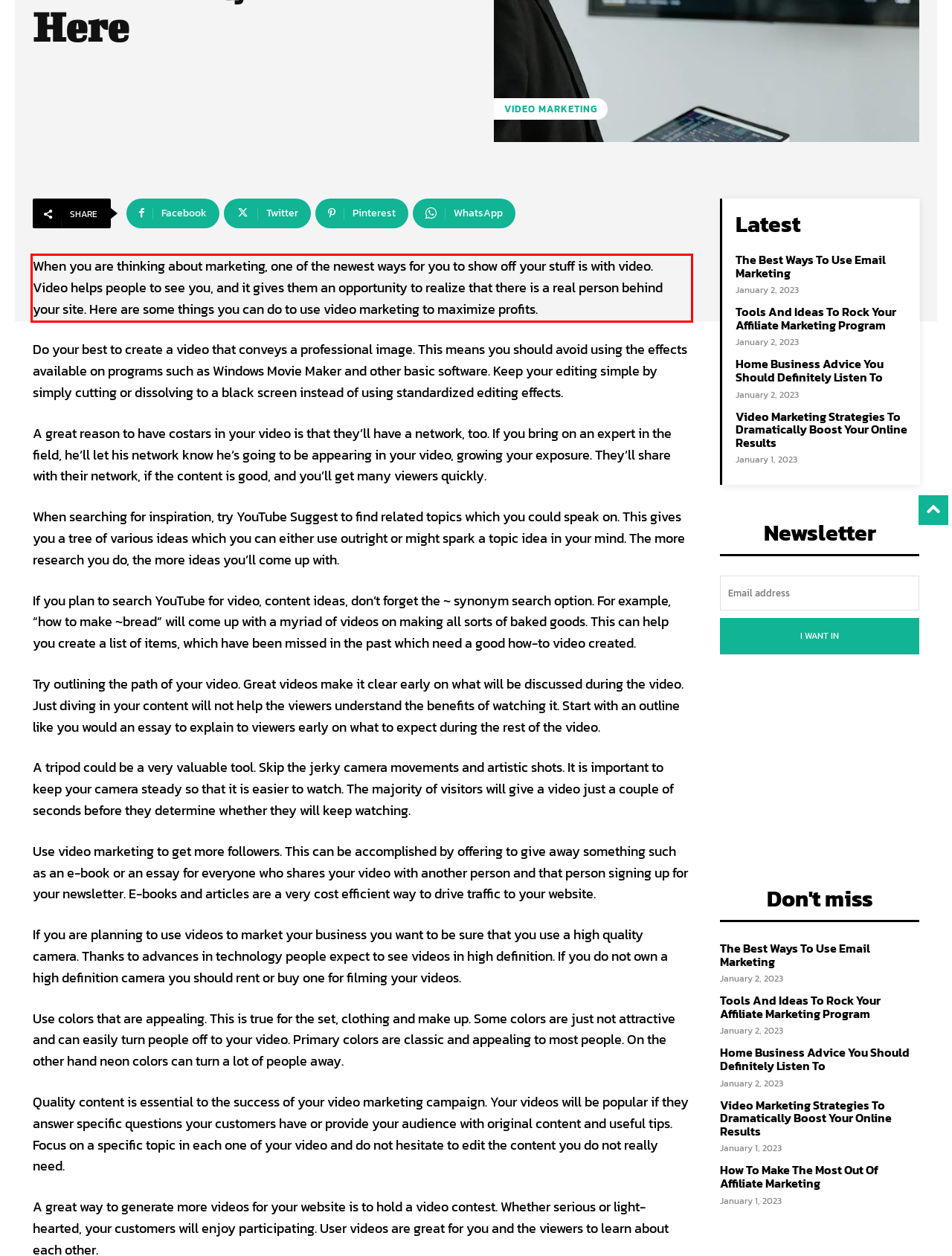Please examine the webpage screenshot containing a red bounding box and use OCR to recognize and output the text inside the red bounding box.

When you are thinking about marketing, one of the newest ways for you to show off your stuff is with video. Video helps people to see you, and it gives them an opportunity to realize that there is a real person behind your site. Here are some things you can do to use video marketing to maximize profits.